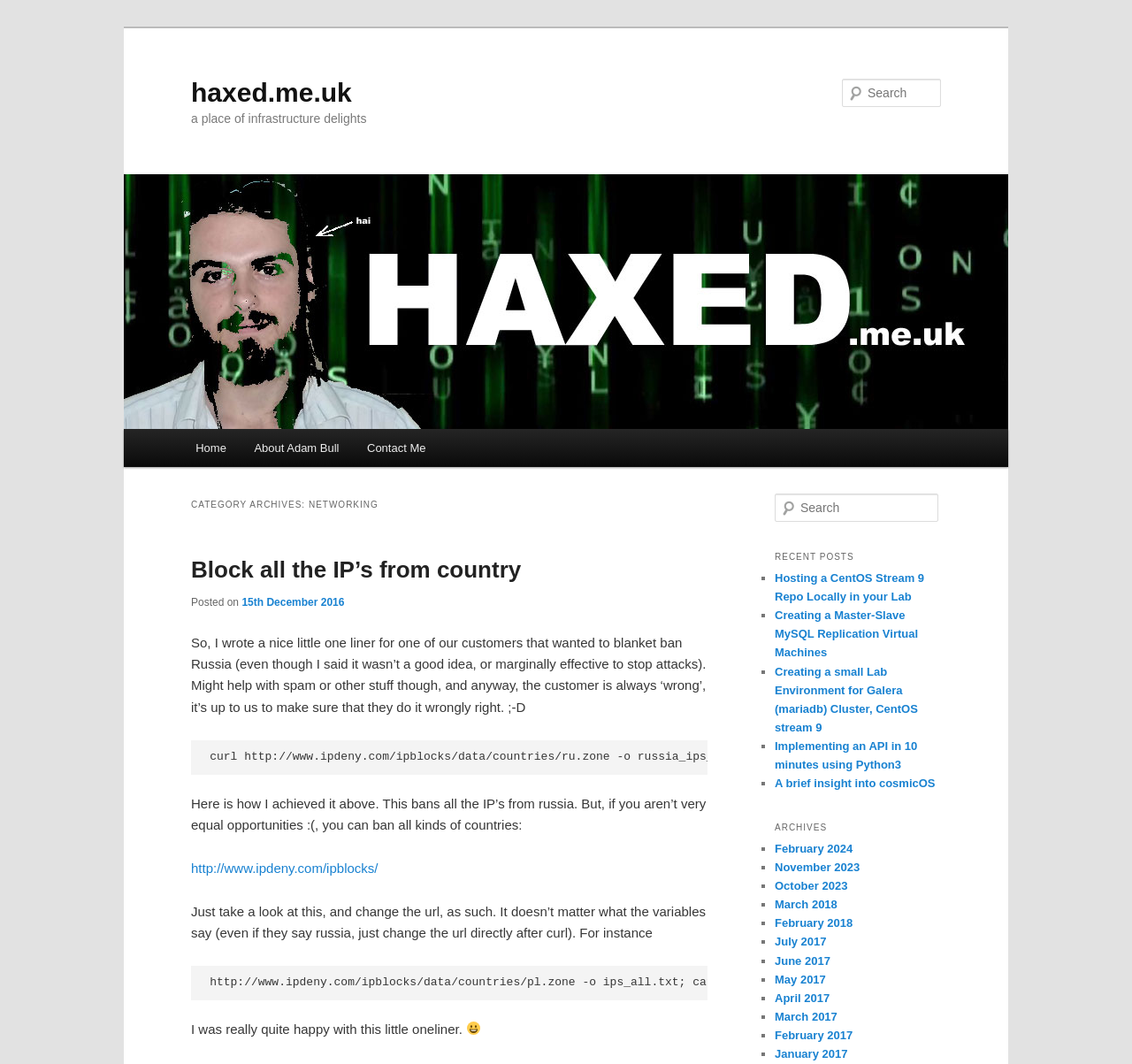Locate the bounding box coordinates of the element to click to perform the following action: 'Search for something again'. The coordinates should be given as four float values between 0 and 1, in the form of [left, top, right, bottom].

[0.684, 0.464, 0.829, 0.491]